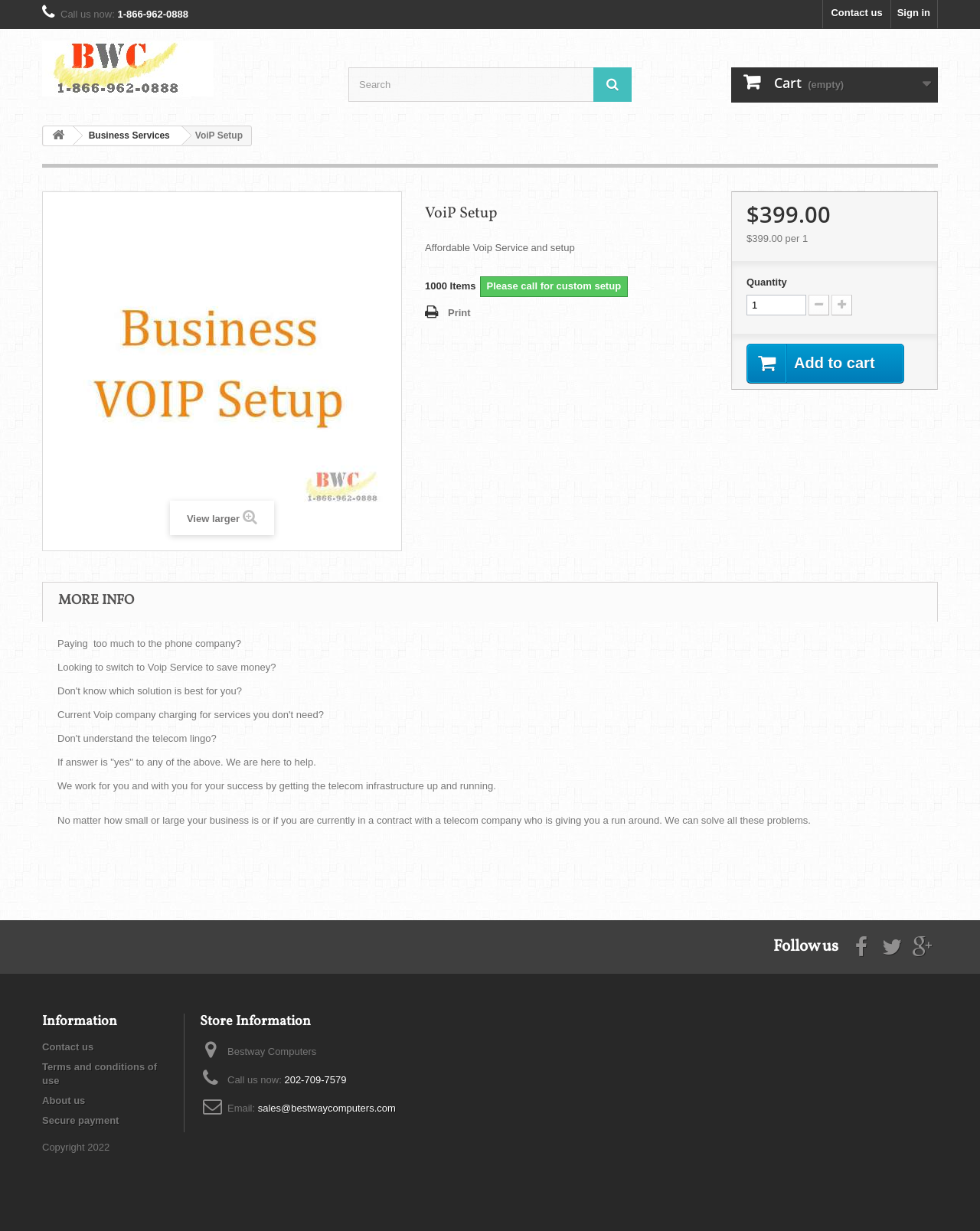Look at the image and answer the question in detail:
What is the phone number to call for custom setup?

I found the phone number by looking at the StaticText element with the text 'Call us now:' and the adjacent StaticText element with the phone number.